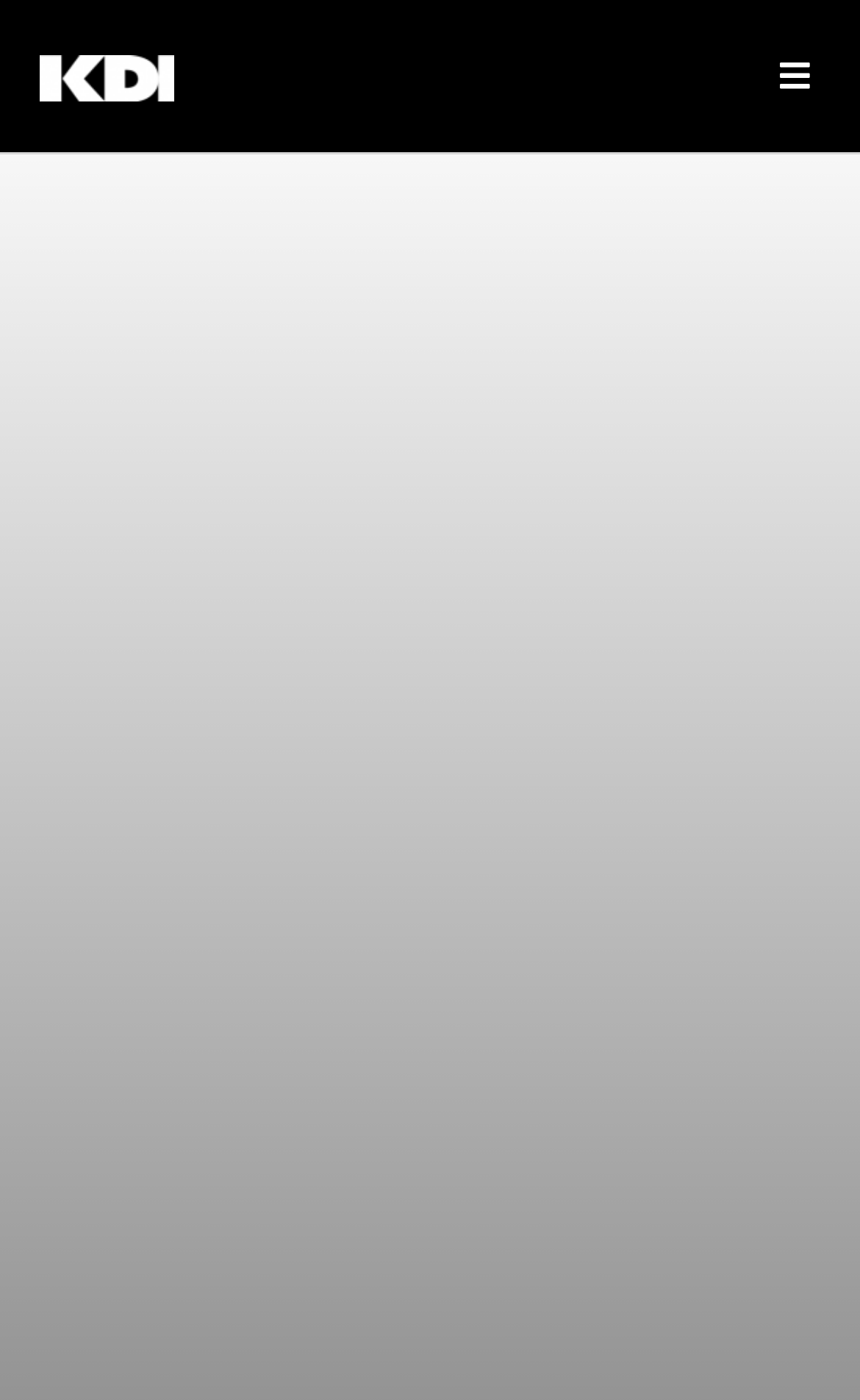Give the bounding box coordinates for this UI element: "alt="local-seo-company-madison-milwaukee-2020" title="local-seo-company-madison-milwaukee-2020"". The coordinates should be four float numbers between 0 and 1, arranged as [left, top, right, bottom].

[0.046, 0.036, 0.303, 0.073]